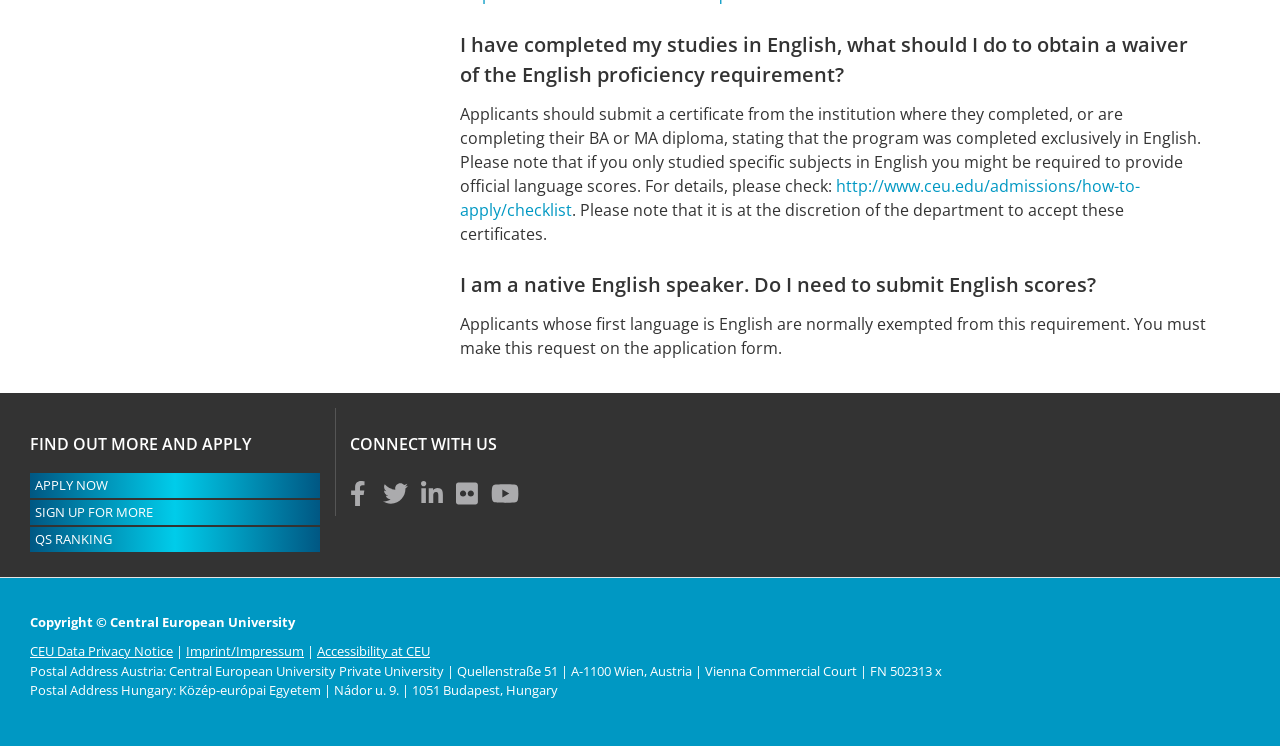From the webpage screenshot, predict the bounding box of the UI element that matches this description: "Apply Now".

[0.023, 0.634, 0.25, 0.668]